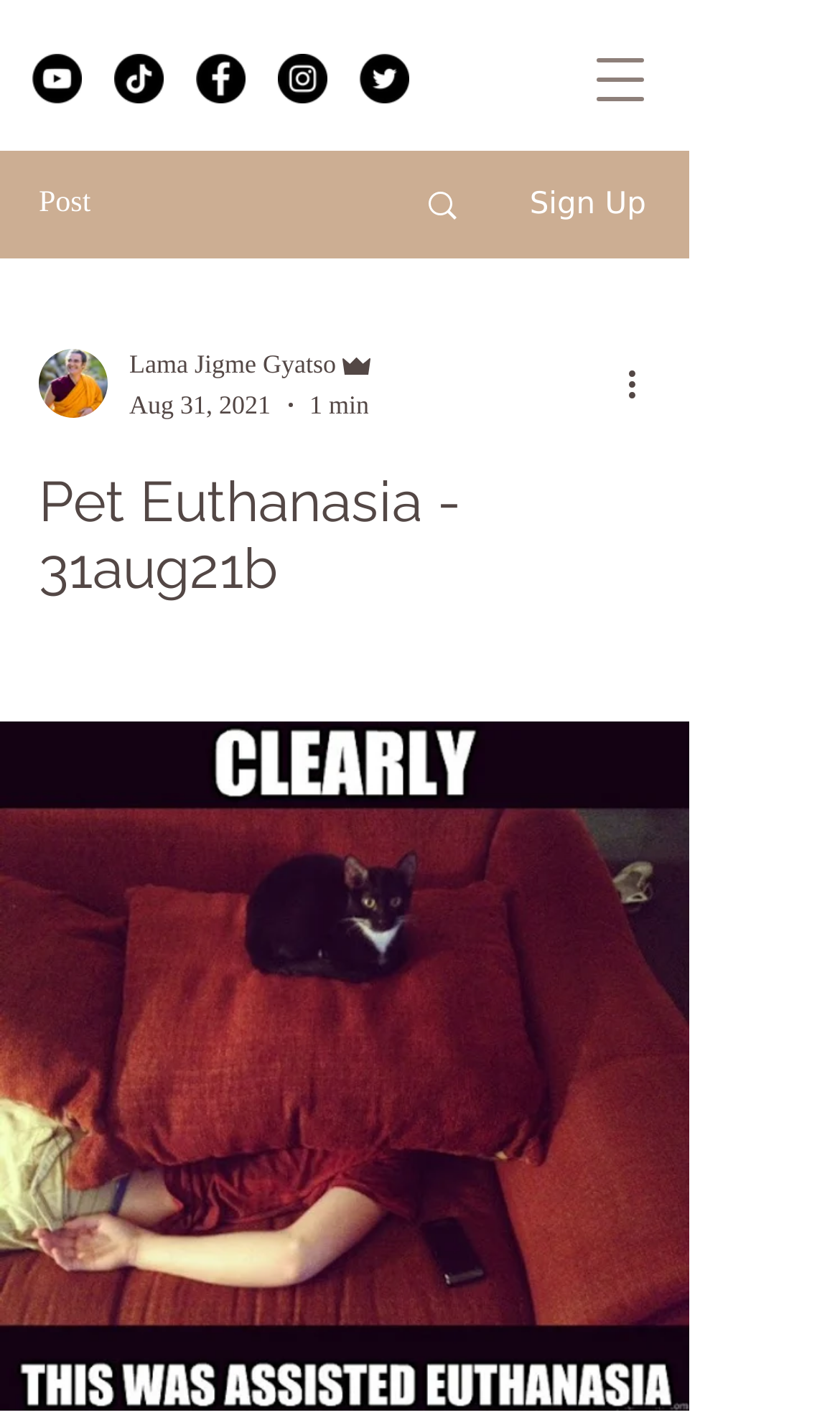Please identify the bounding box coordinates of the element that needs to be clicked to perform the following instruction: "Visit YouTube page".

[0.038, 0.038, 0.097, 0.073]